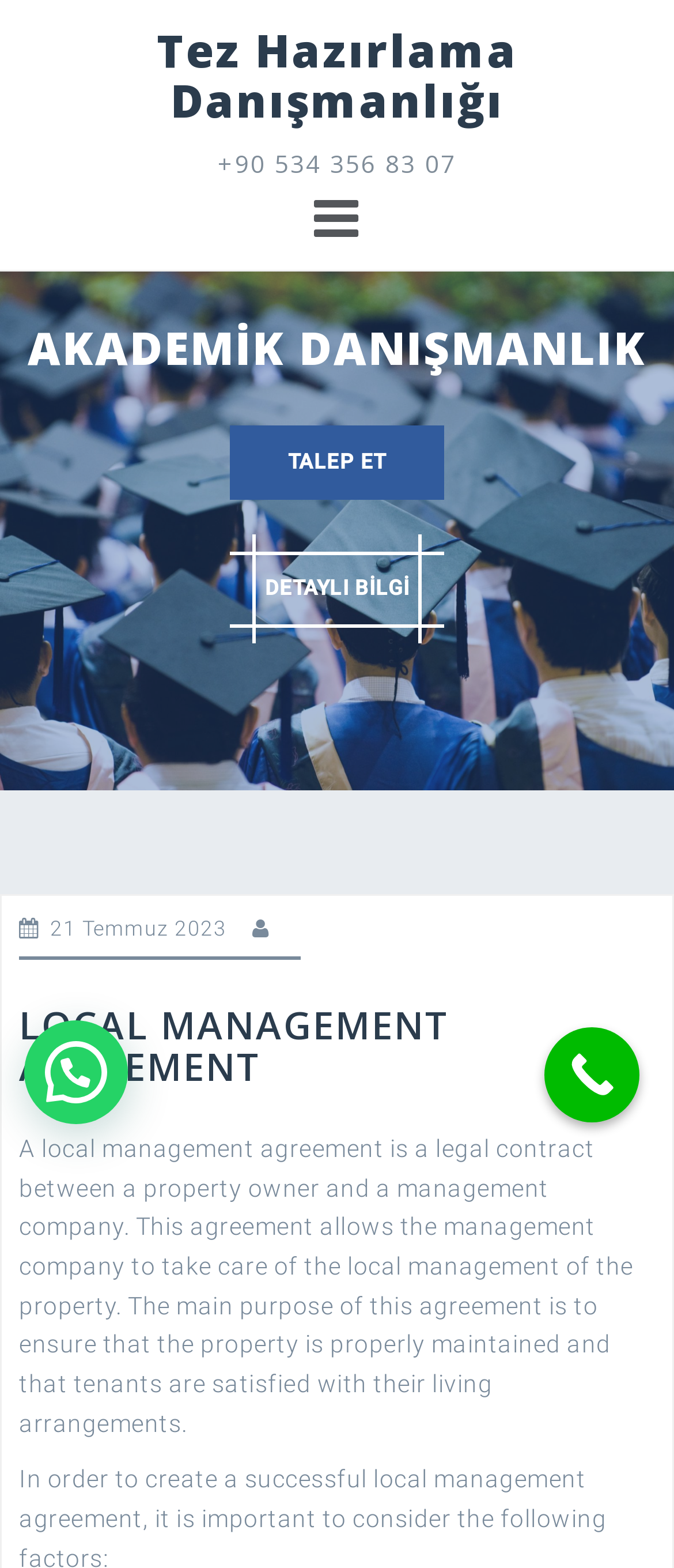Given the description "Reserve April 18 Tickets", provide the bounding box coordinates of the corresponding UI element.

None